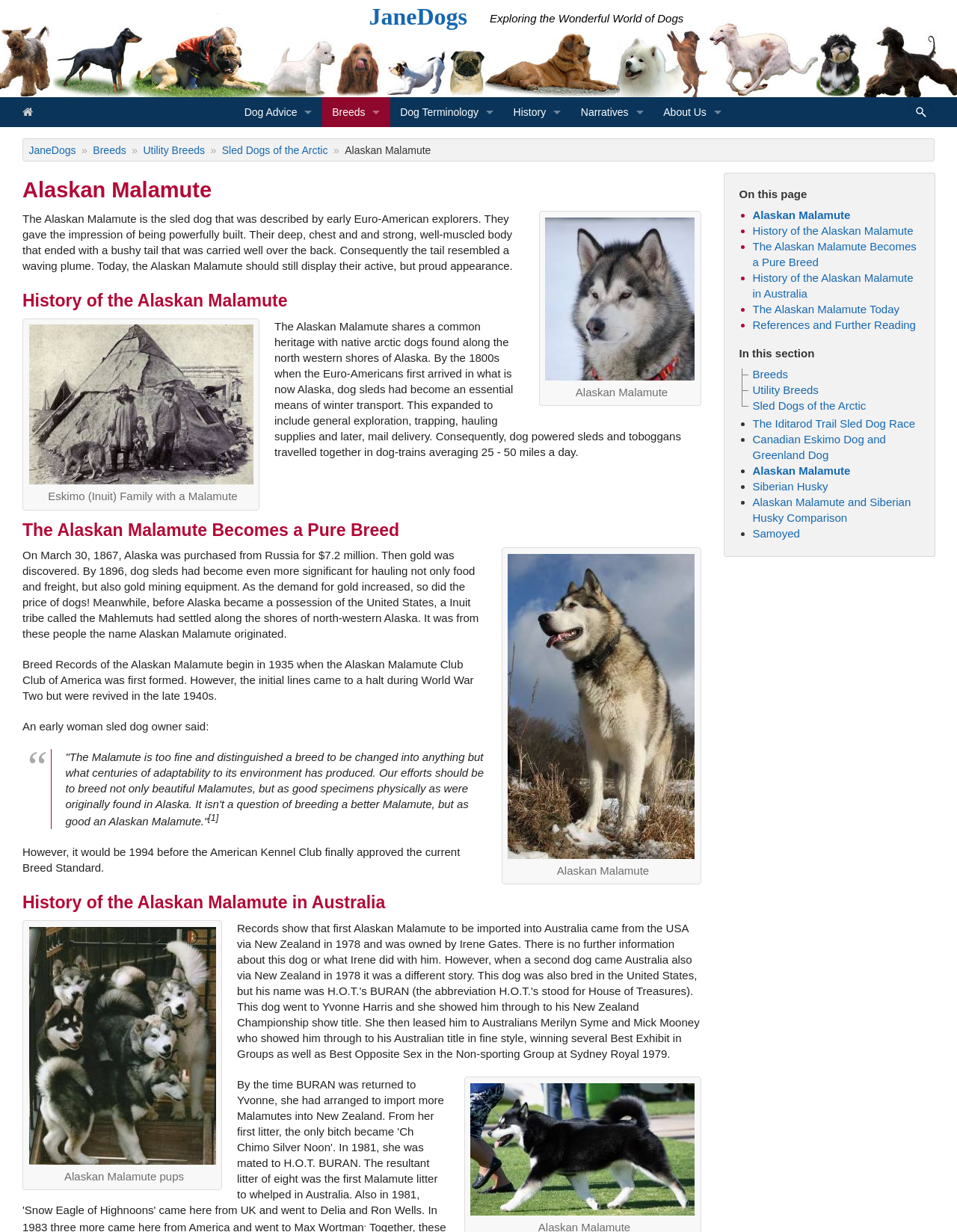Identify and provide the bounding box coordinates of the UI element described: "Dog Showing over Seven Decades". The coordinates should be formatted as [left, top, right, bottom], with each number being a float between 0 and 1.

[0.683, 0.273, 0.769, 0.297]